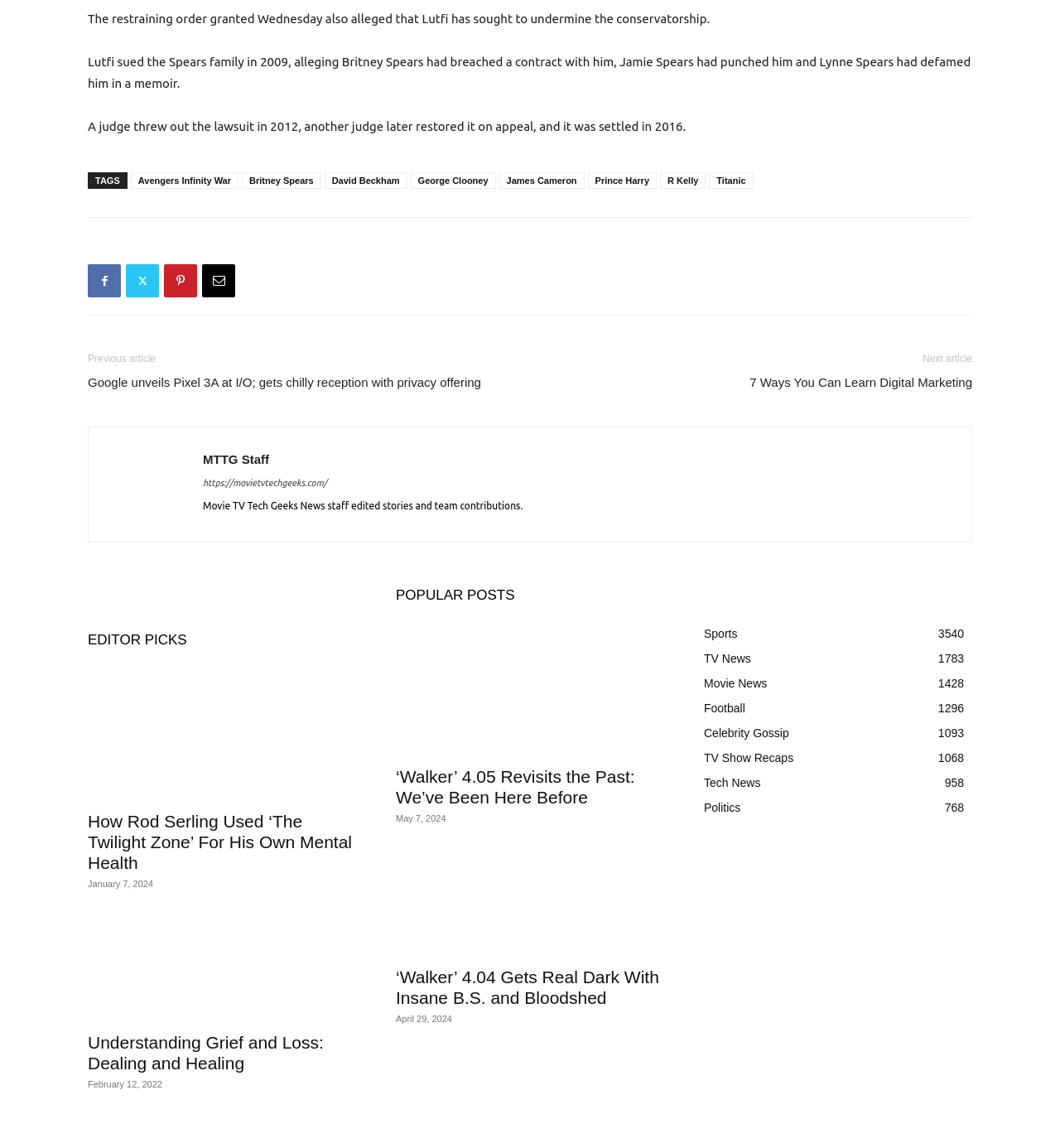Please provide a comprehensive answer to the question based on the screenshot: What is the category with the most articles?

The category with the most articles is Sports, which can be inferred from the link element with ID 1059, which has the text 'Sports 3540'.